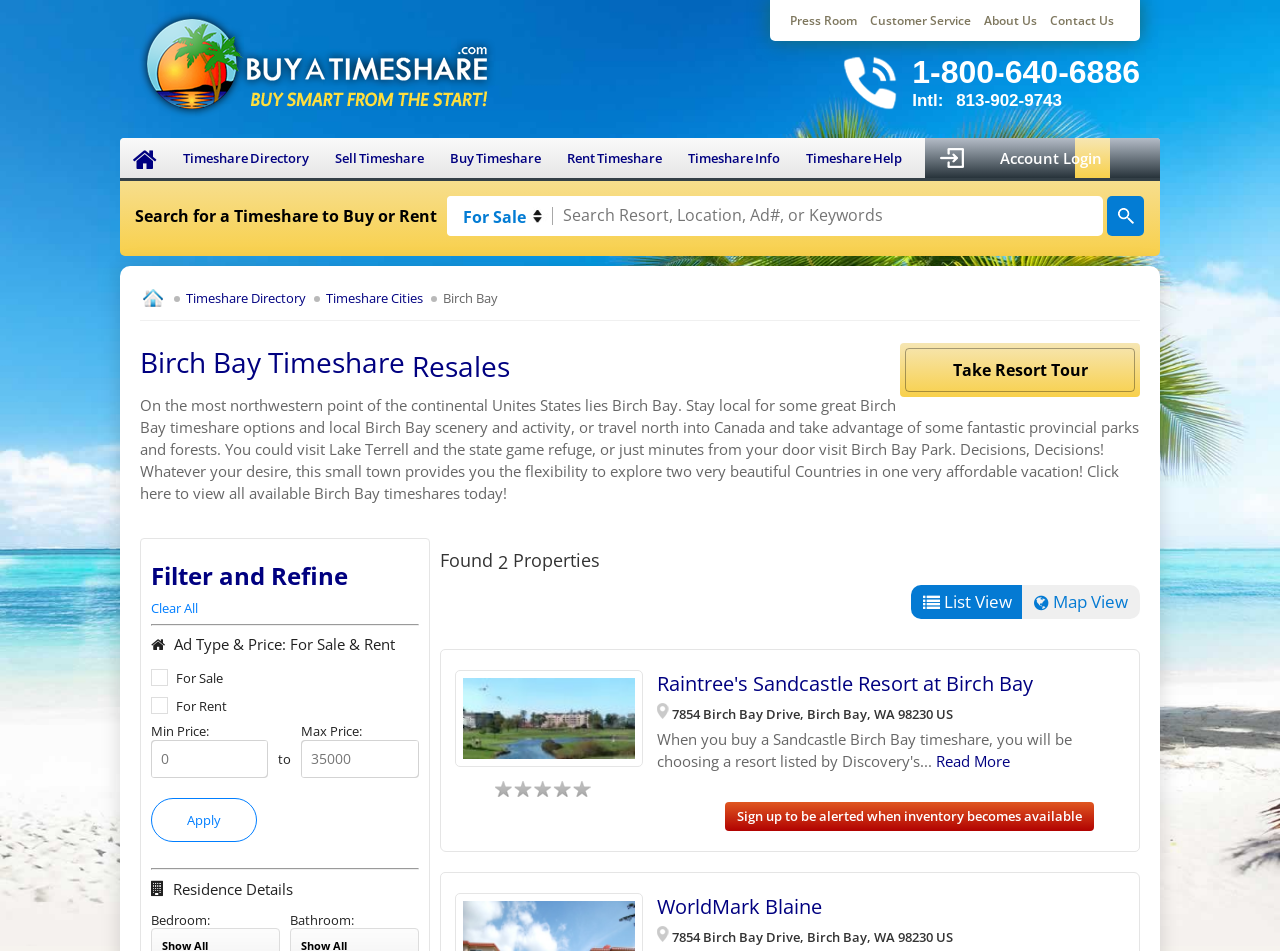Please answer the following question using a single word or phrase: 
What is the location of Birch Bay?

Northwestern point of the continental Unites States